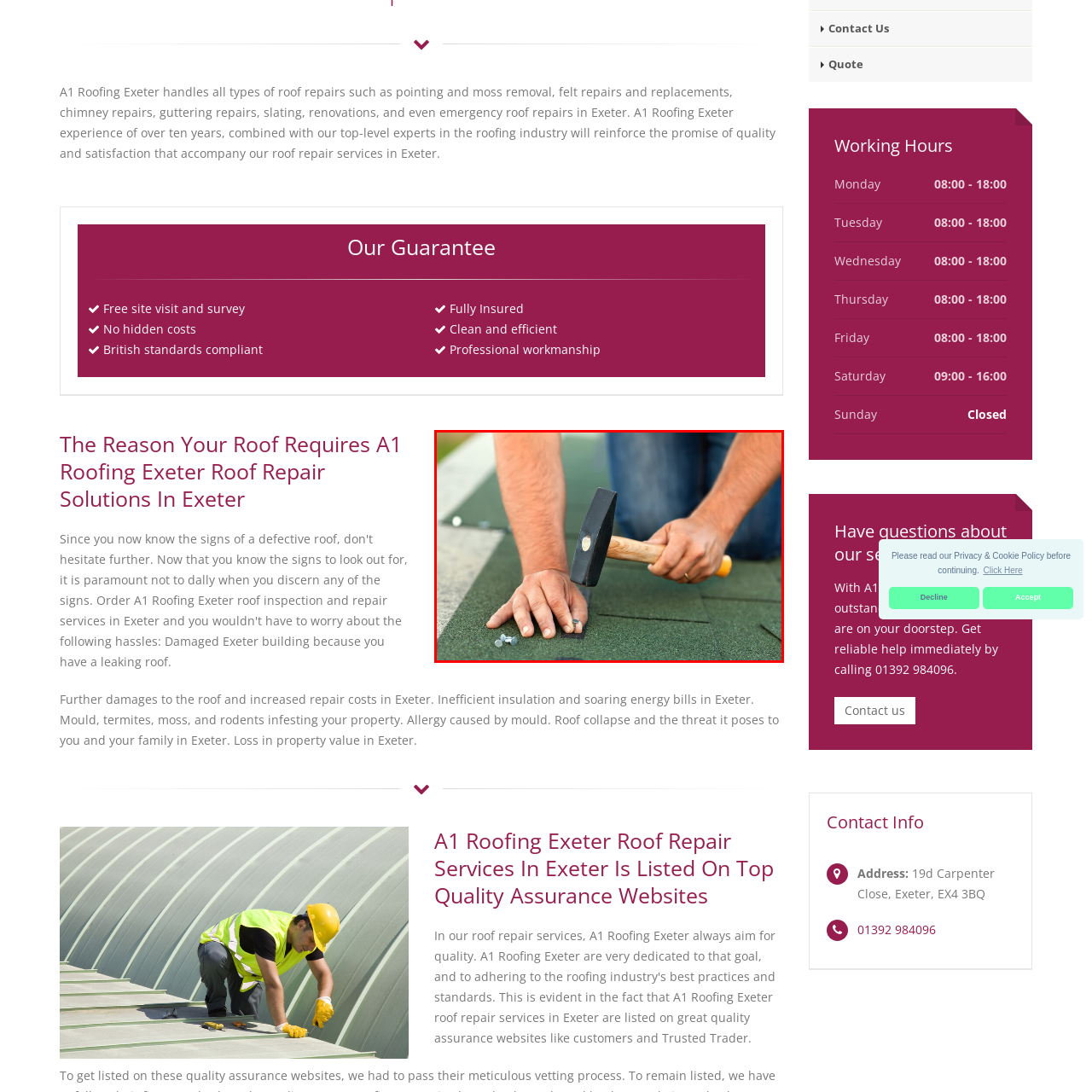What is the worker holding in one hand?
Analyze the image surrounded by the red bounding box and provide a thorough answer.

The worker is holding a hammer in one hand, which is poised to secure a roofing nail, highlighting the meticulous nature of their work. This is evident from the caption, which describes the worker's hands-on approach to home maintenance.